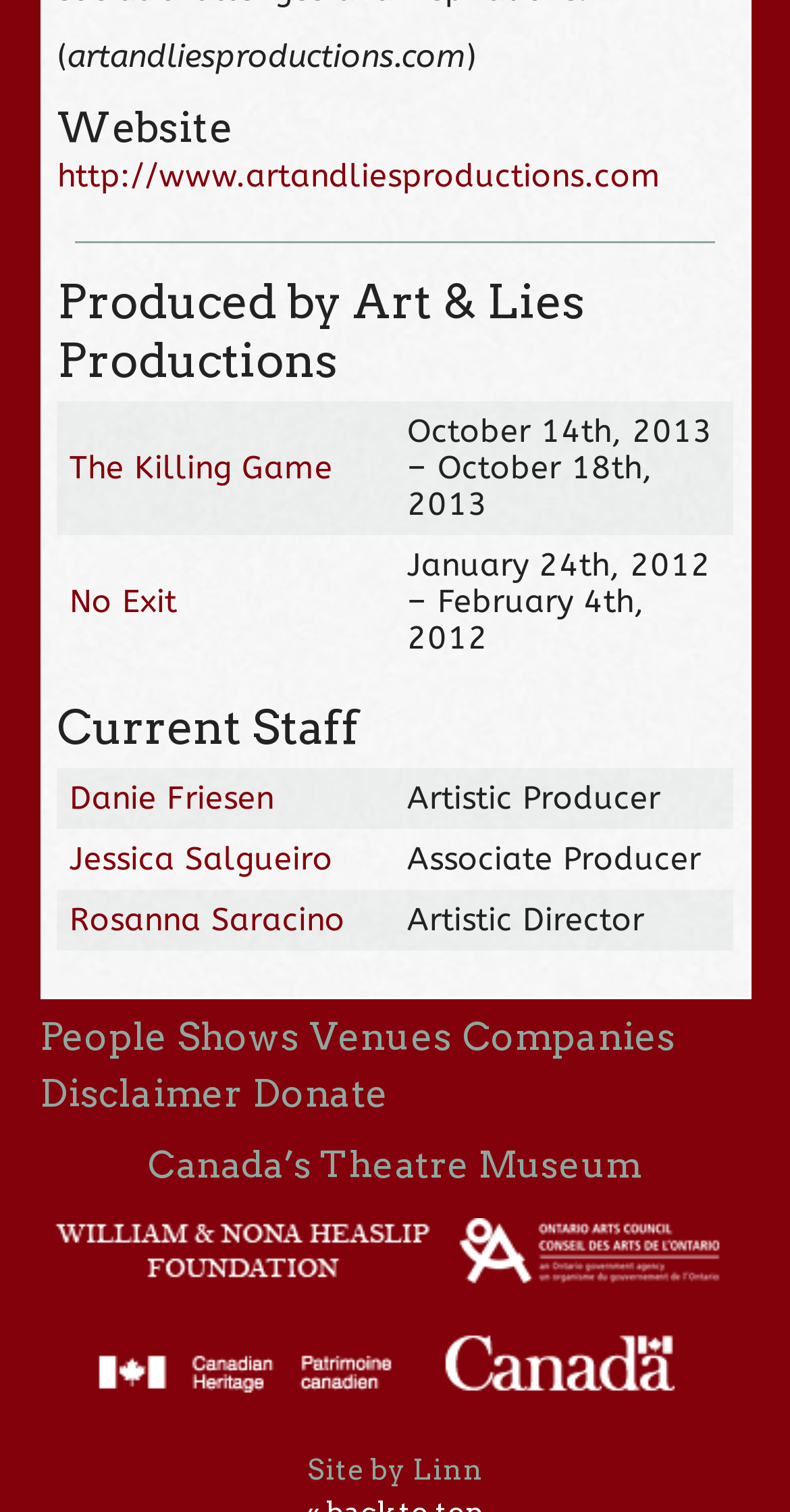Find the bounding box coordinates of the element to click in order to complete the given instruction: "Donate to the organization."

[0.32, 0.708, 0.492, 0.739]